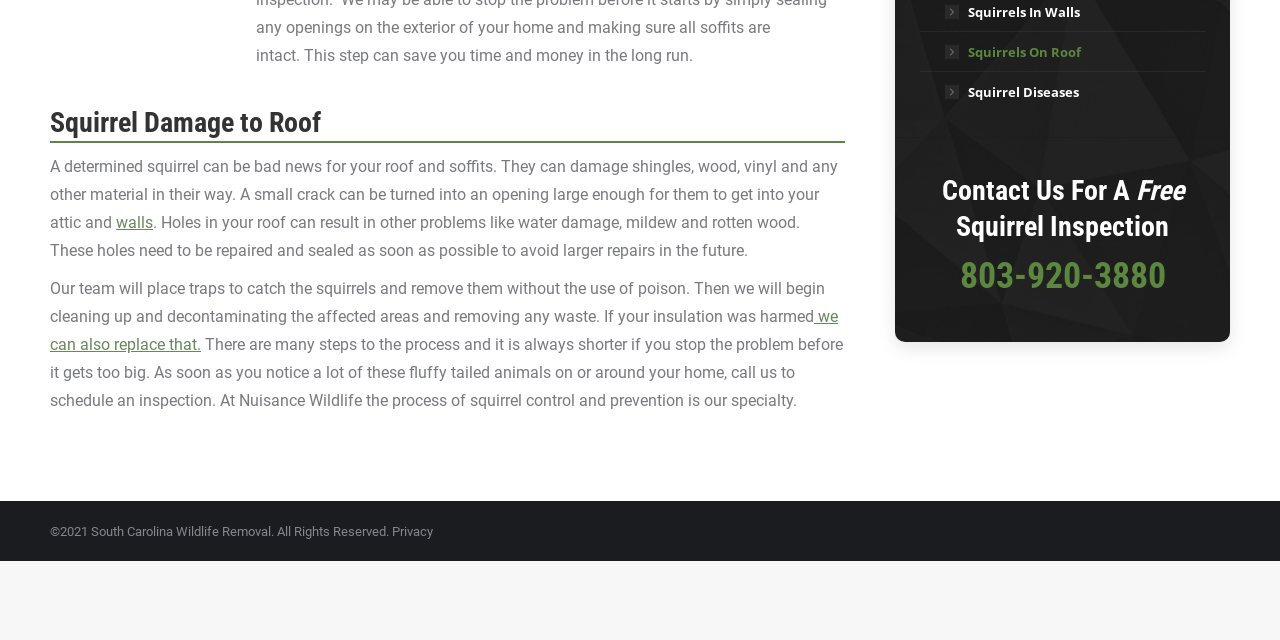Extract the bounding box coordinates for the HTML element that matches this description: "Go to Top". The coordinates should be four float numbers between 0 and 1, i.e., [left, top, right, bottom].

[0.961, 0.922, 0.992, 0.984]